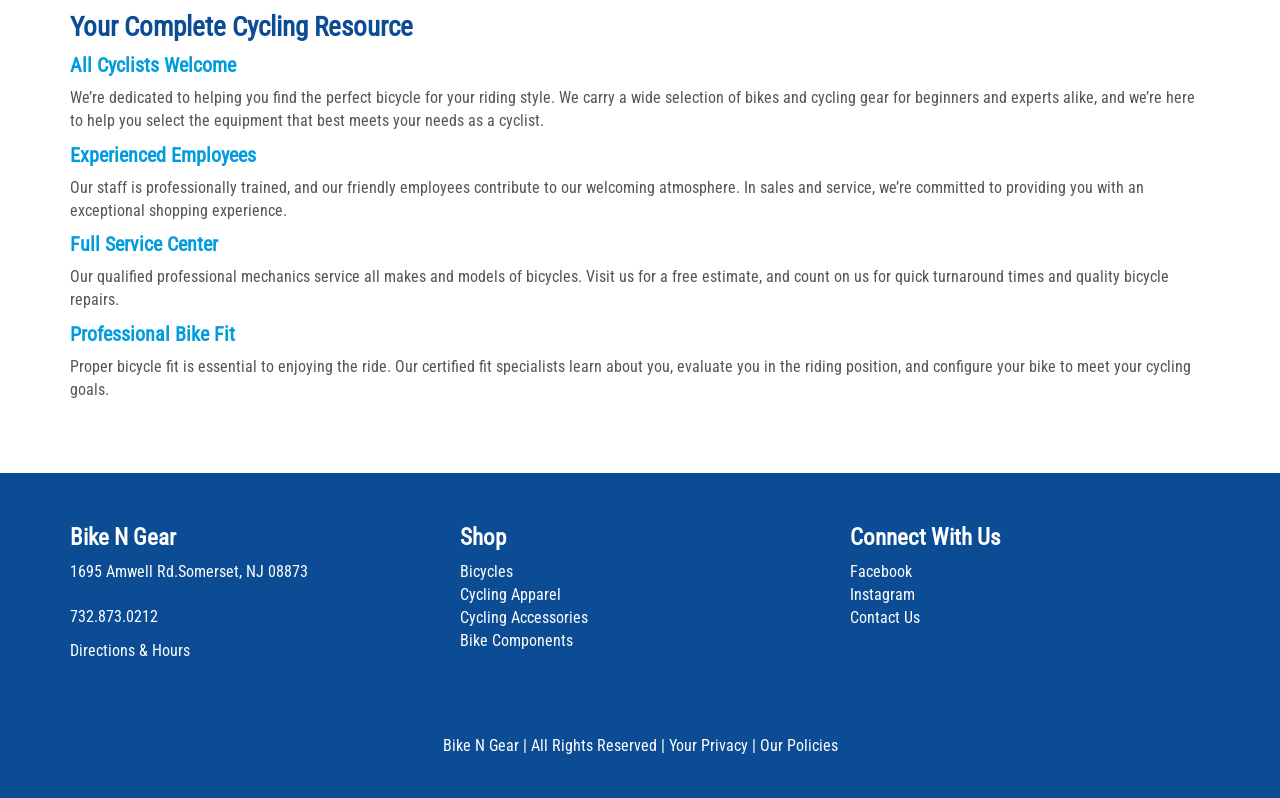Find the bounding box coordinates for the HTML element described as: "1695 Amwell Rd.Somerset, NJ 08873". The coordinates should consist of four float values between 0 and 1, i.e., [left, top, right, bottom].

[0.055, 0.704, 0.241, 0.728]